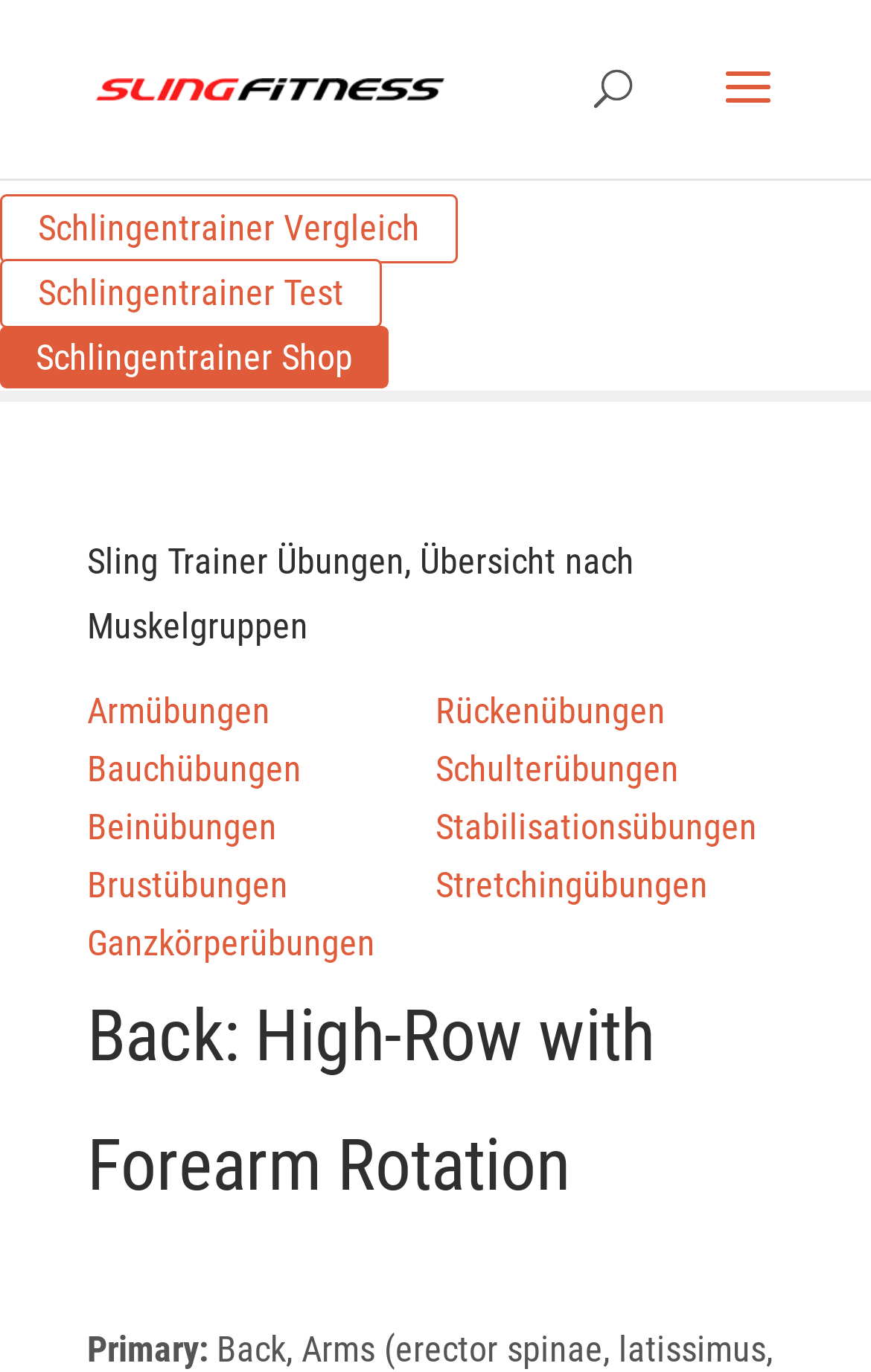Provide the bounding box coordinates of the section that needs to be clicked to accomplish the following instruction: "view Rückenübungen exercises."

[0.5, 0.503, 0.764, 0.534]